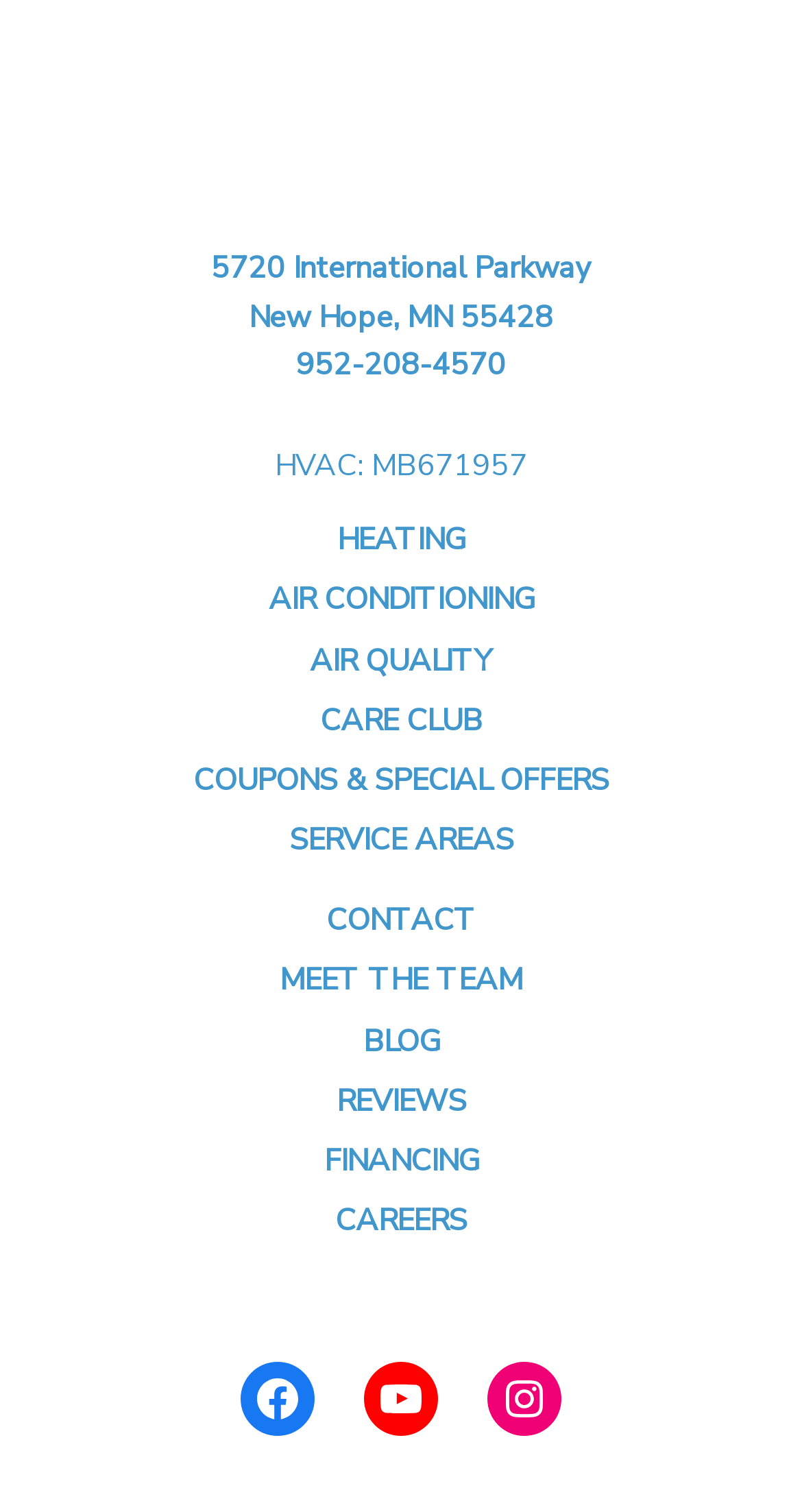Please mark the clickable region by giving the bounding box coordinates needed to complete this instruction: "check the CONTACT page".

[0.406, 0.595, 0.594, 0.622]